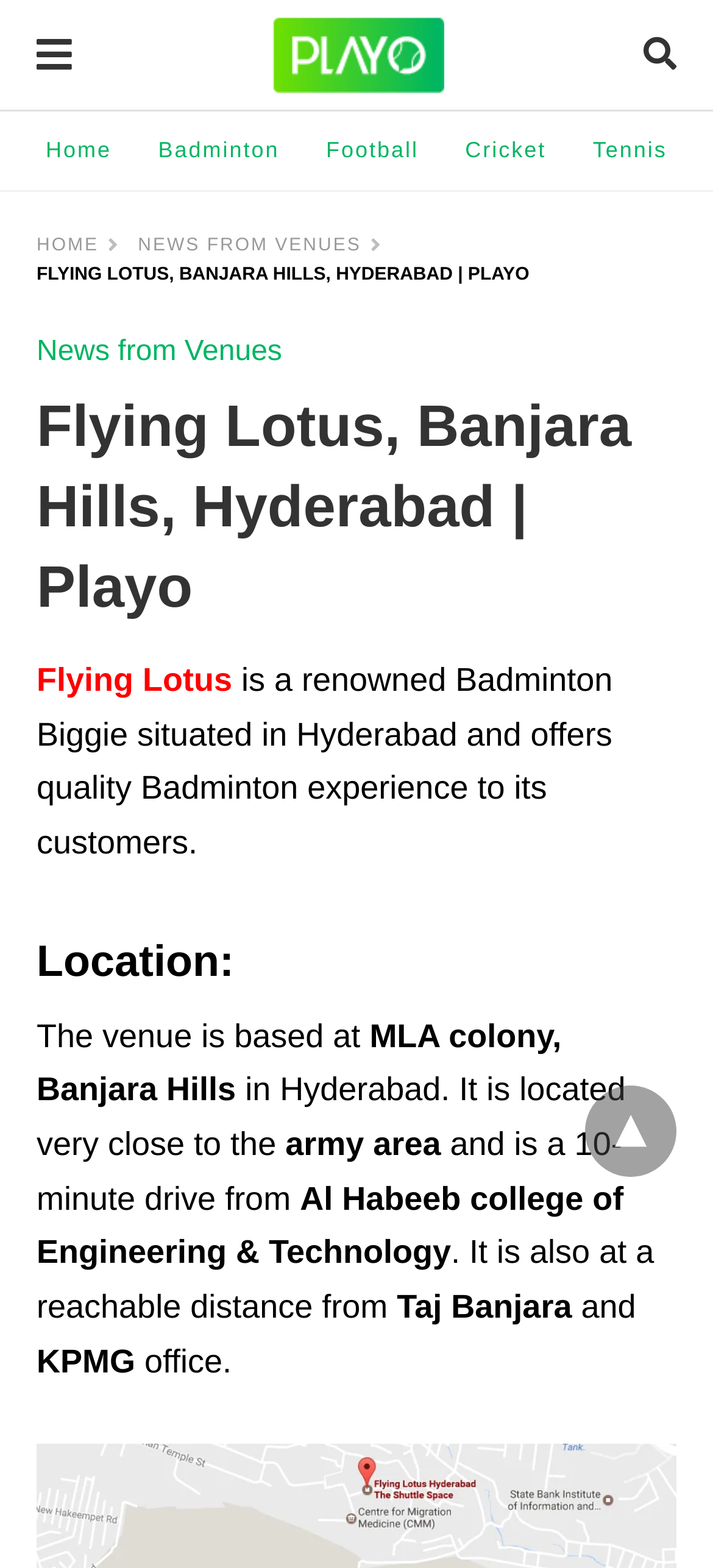Show the bounding box coordinates of the region that should be clicked to follow the instruction: "View News from Venues."

[0.051, 0.214, 0.396, 0.234]